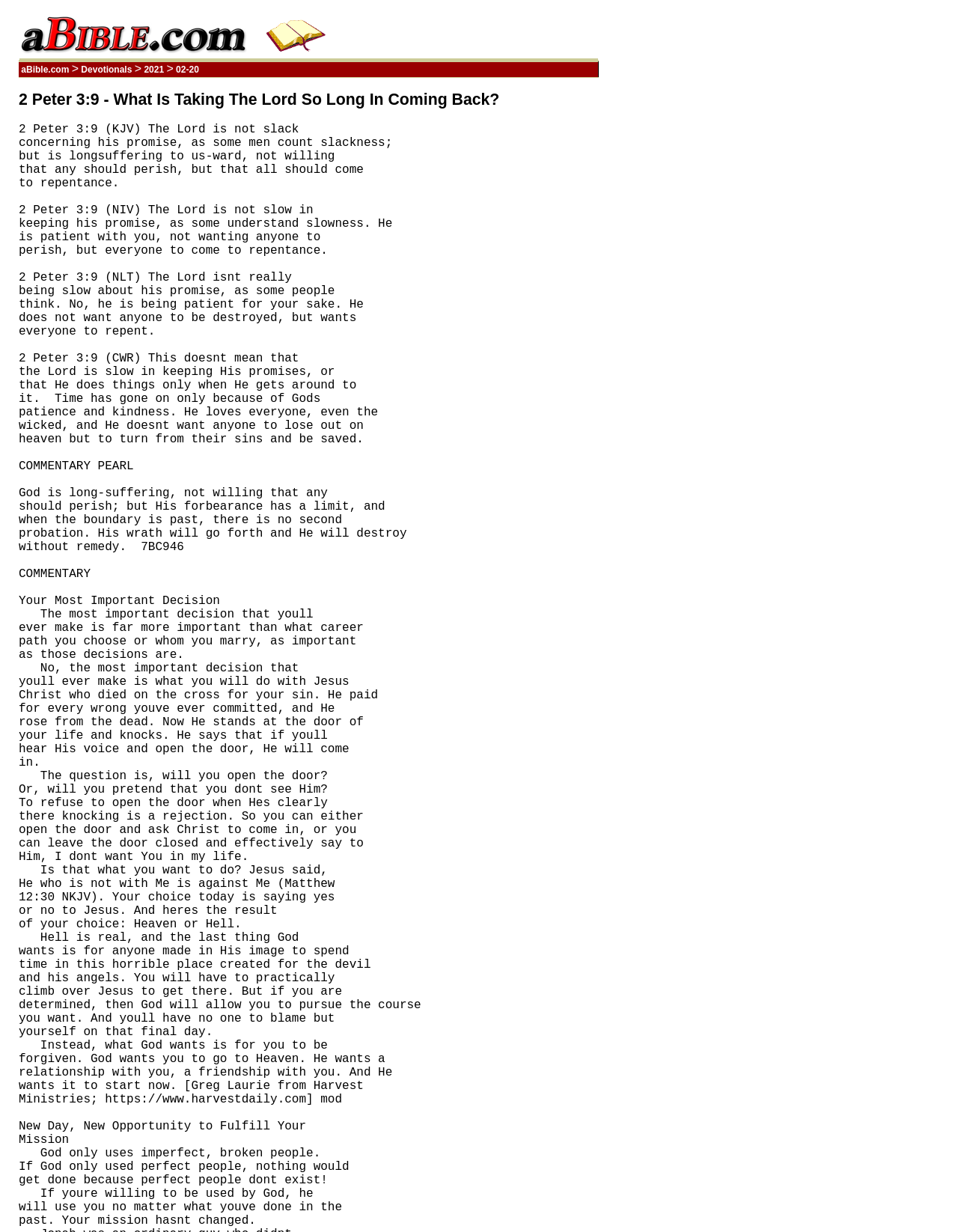What is the text of the second link in the second row? Based on the image, give a response in one word or a short phrase.

Devotionals